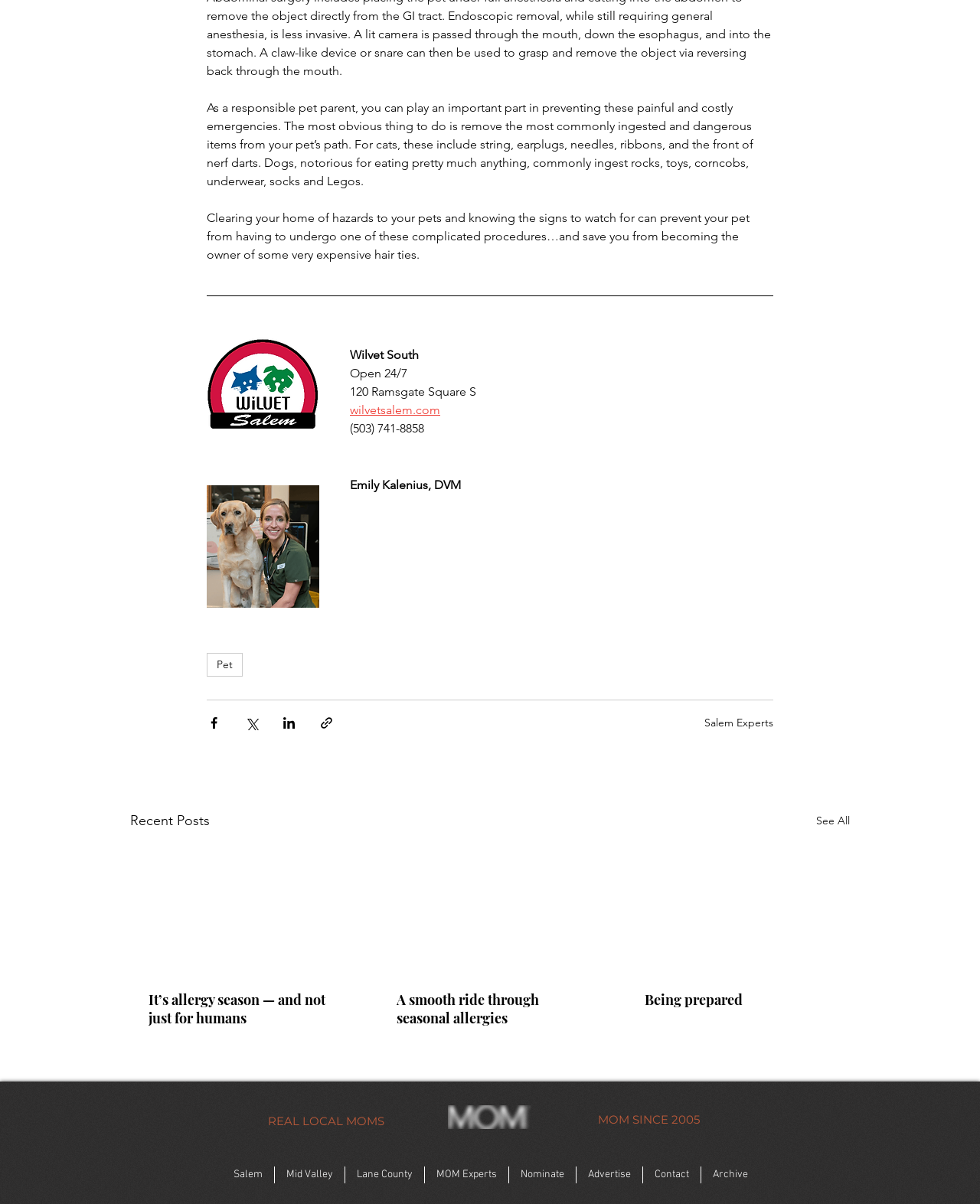Show the bounding box coordinates for the element that needs to be clicked to execute the following instruction: "Call the phone number (503) 741-8858". Provide the coordinates in the form of four float numbers between 0 and 1, i.e., [left, top, right, bottom].

[0.357, 0.35, 0.433, 0.362]